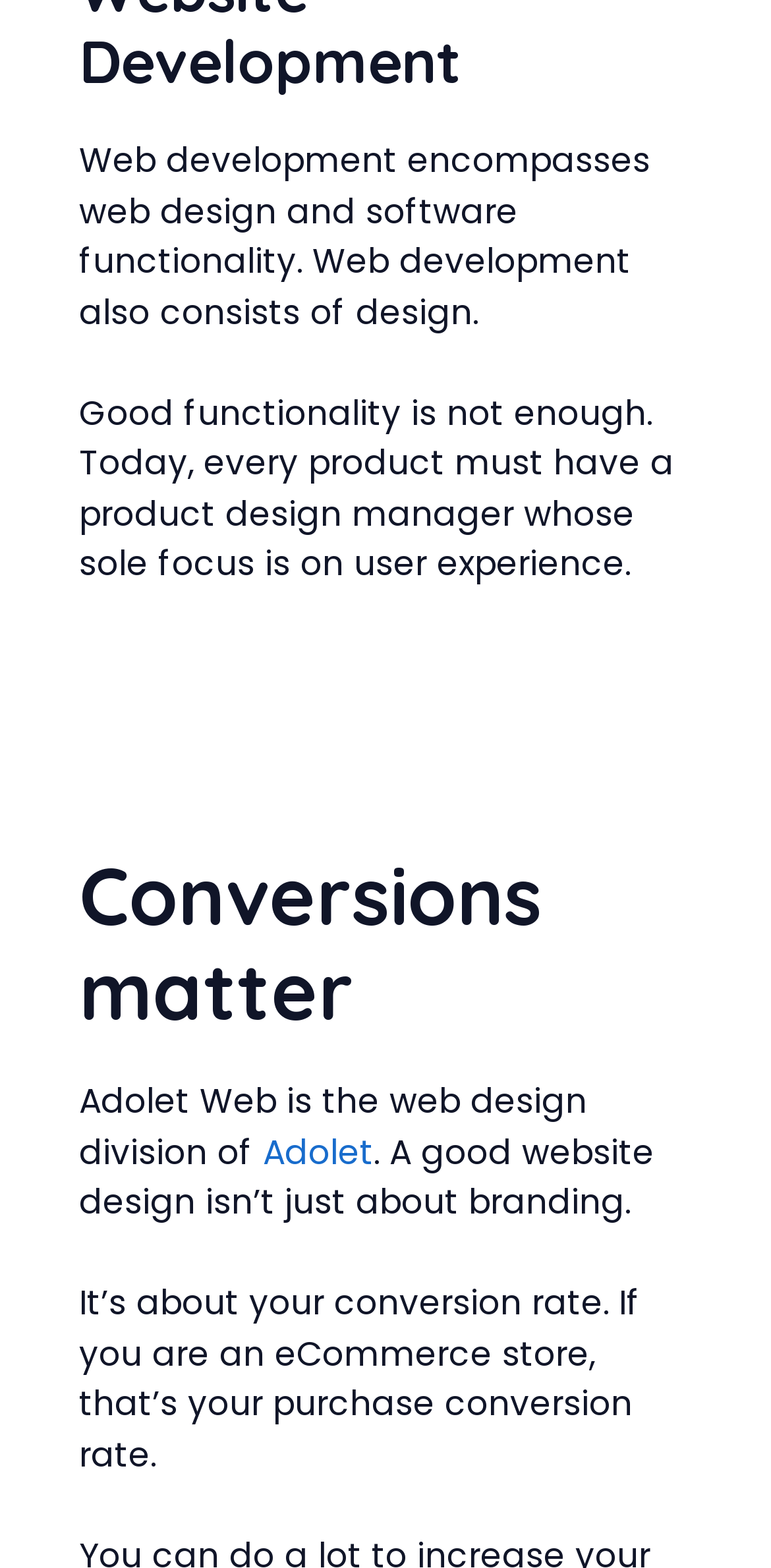Answer in one word or a short phrase: 
What is Adolet Web?

web design division